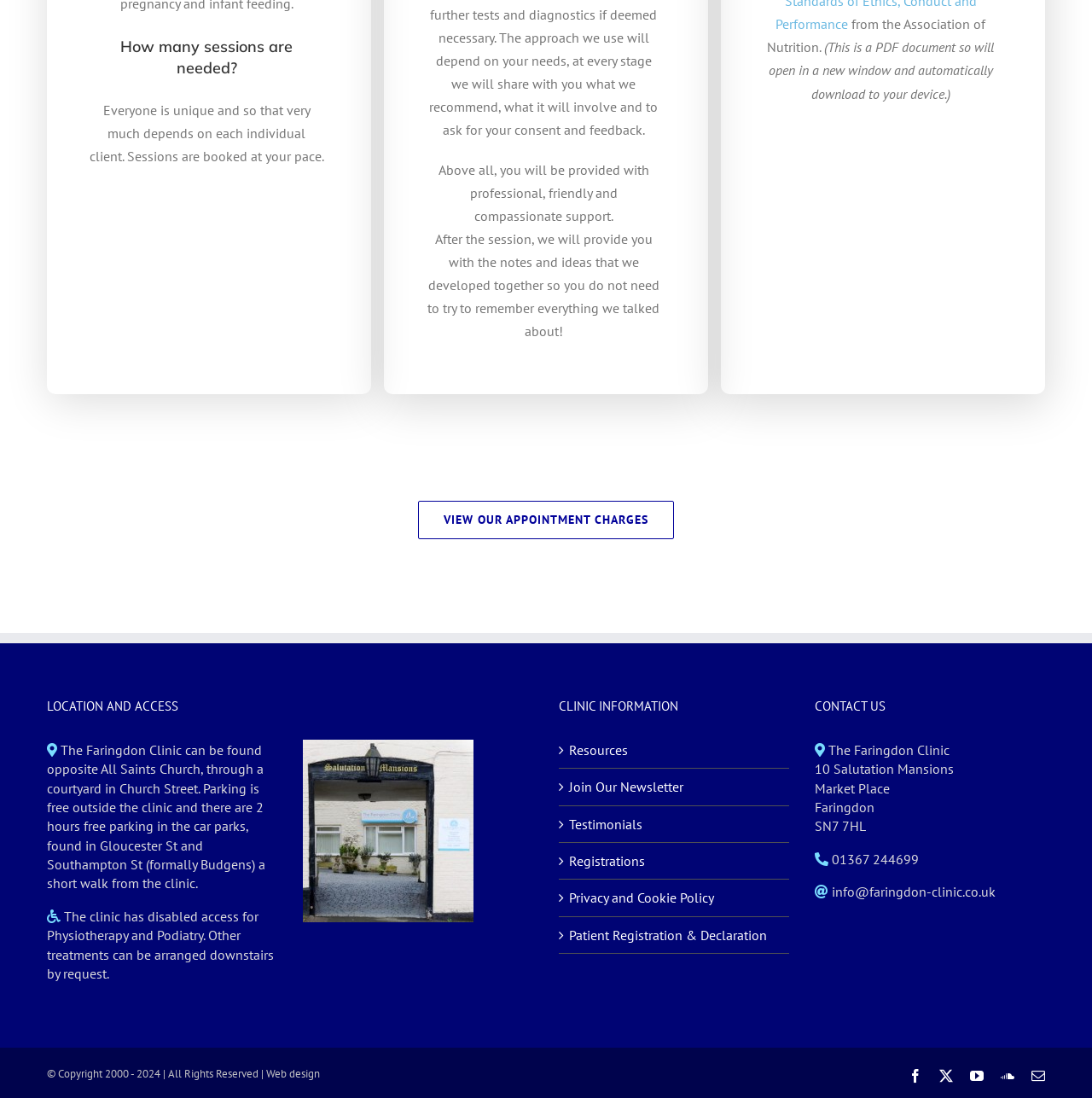Please reply to the following question with a single word or a short phrase:
How can I contact the clinic?

Phone or email